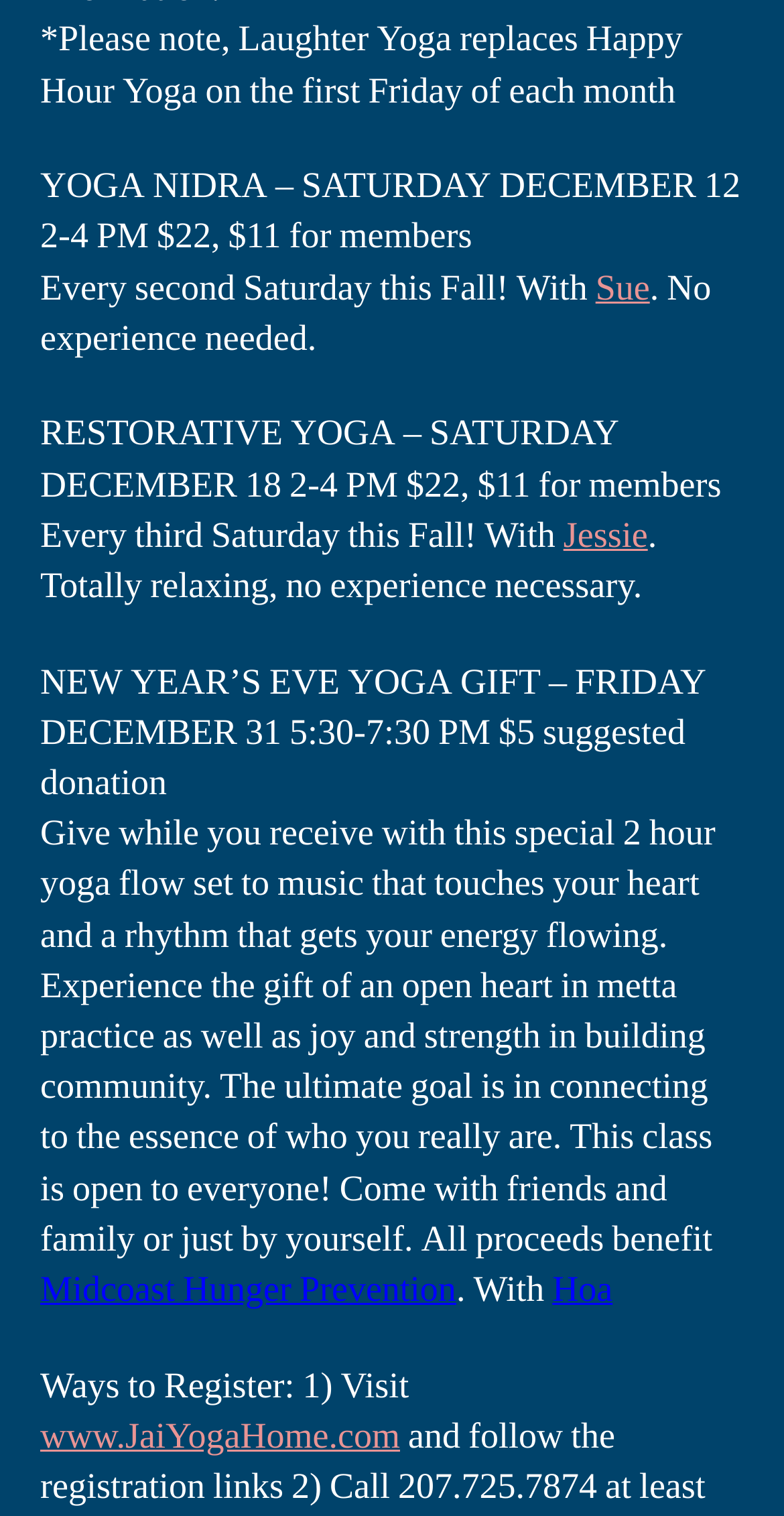What is the benefit of the NEW YEAR’S EVE YOGA GIFT event? From the image, respond with a single word or brief phrase.

Midcoast Hunger Prevention